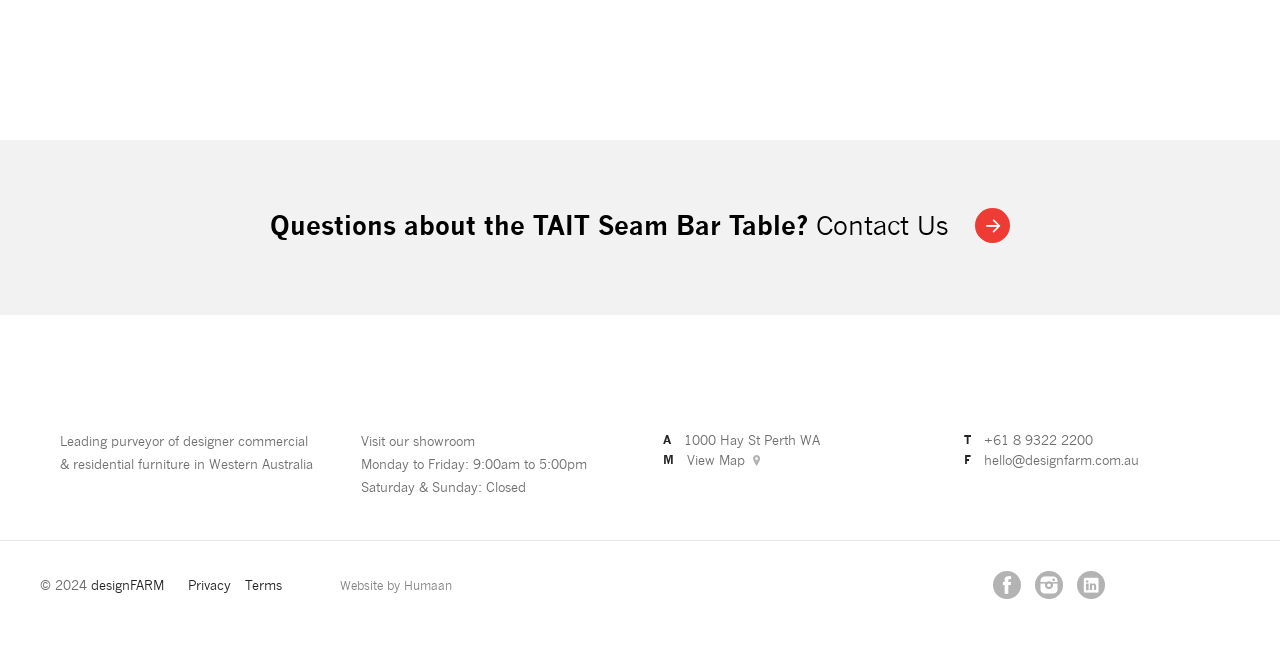What is the copyright year of the website?
Look at the image and provide a detailed response to the question.

I found the copyright year information in the StaticText element with the text '© 2024' which is located at the coordinates [0.031, 0.887, 0.071, 0.912].